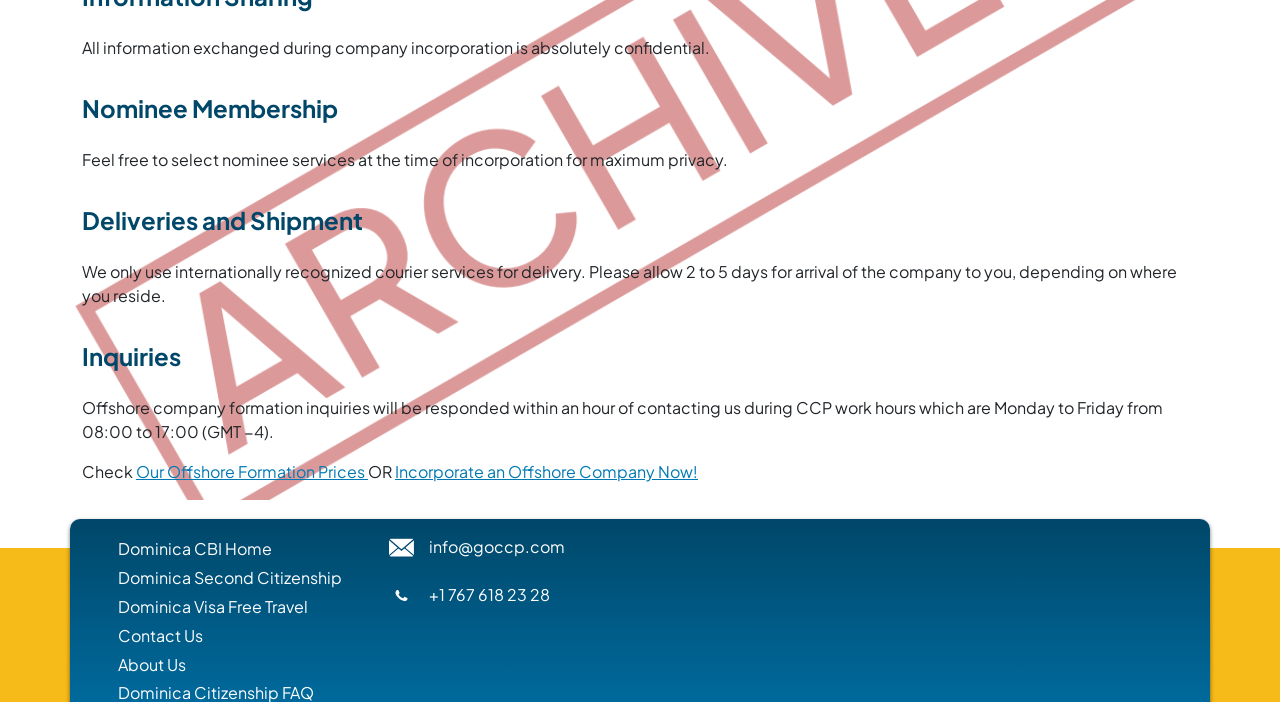Find the bounding box of the element with the following description: "Contact Us". The coordinates must be four float numbers between 0 and 1, formatted as [left, top, right, bottom].

[0.092, 0.89, 0.159, 0.92]